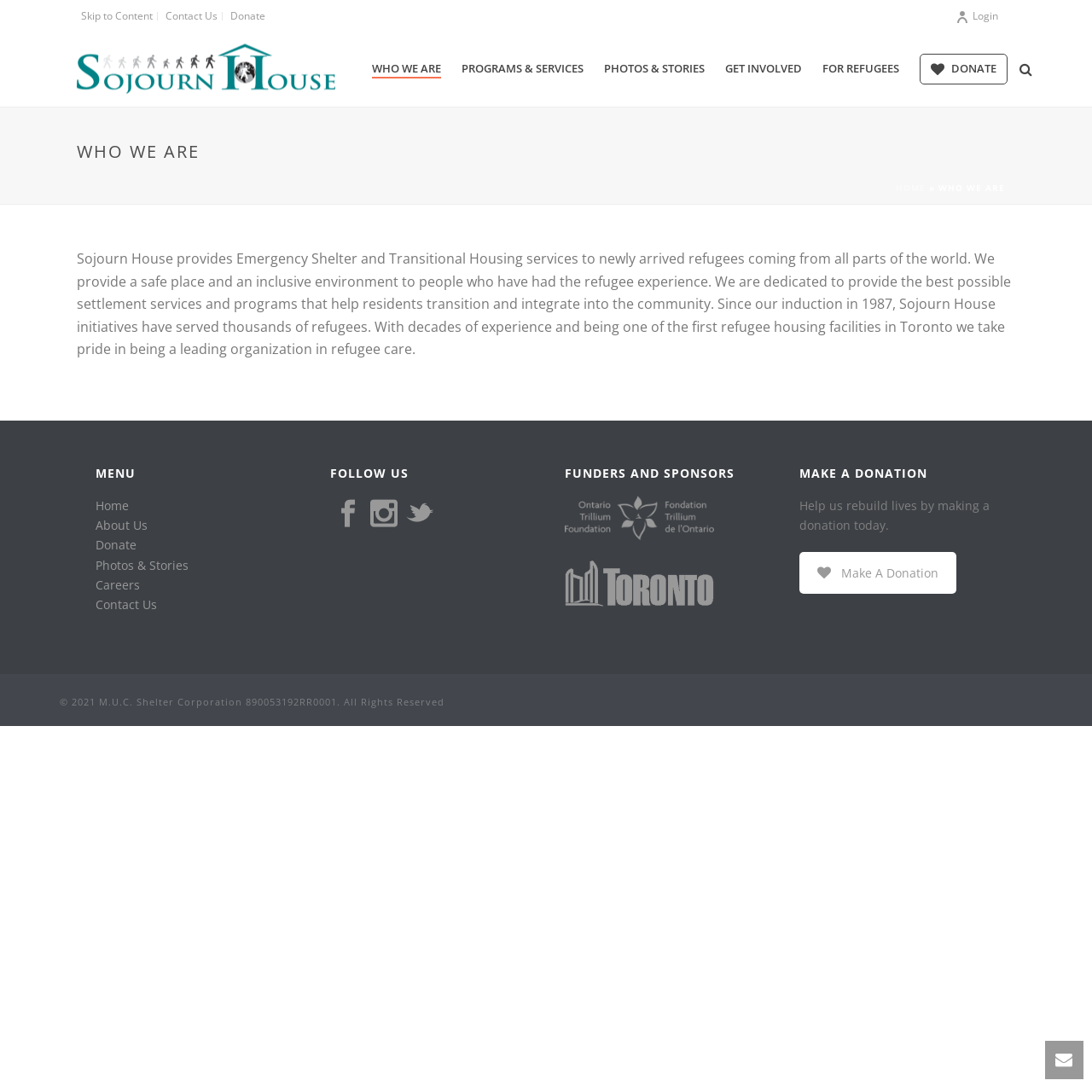Determine the bounding box coordinates for the area that needs to be clicked to fulfill this task: "Click the 'Sun Java Real-Time System FAQ' link". The coordinates must be given as four float numbers between 0 and 1, i.e., [left, top, right, bottom].

None